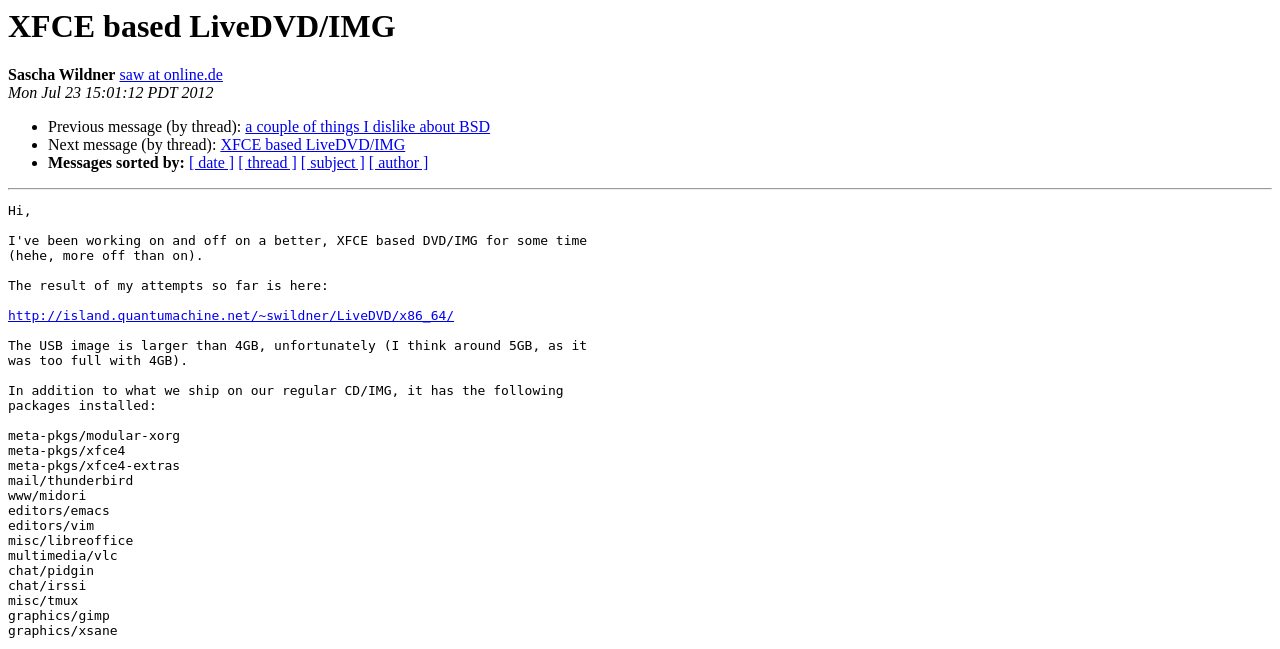Please locate the bounding box coordinates of the element that needs to be clicked to achieve the following instruction: "download XFCE based LiveDVD/IMG". The coordinates should be four float numbers between 0 and 1, i.e., [left, top, right, bottom].

[0.006, 0.475, 0.355, 0.498]